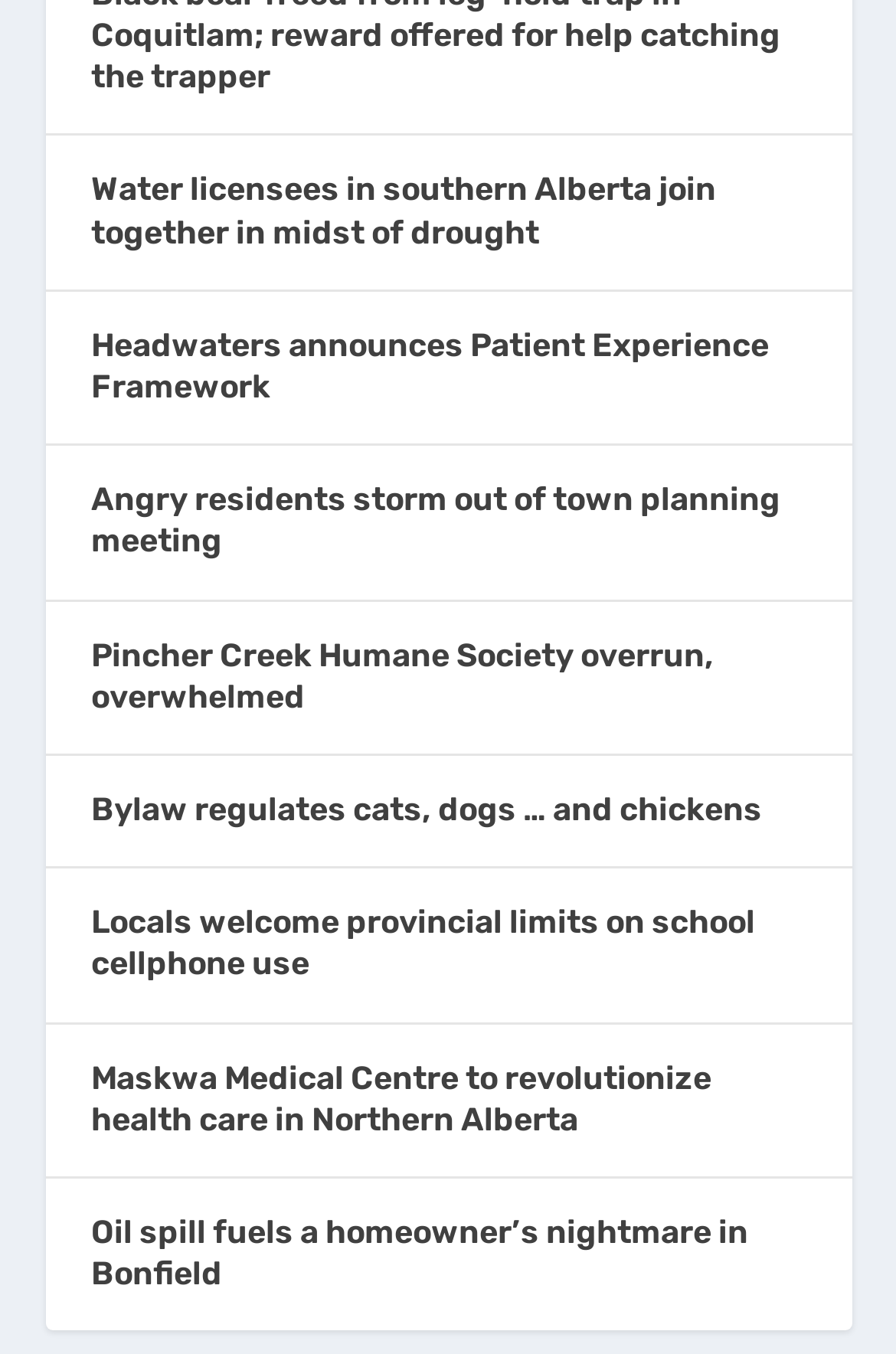Determine the bounding box coordinates for the area you should click to complete the following instruction: "Learn about Headwaters' Patient Experience Framework".

[0.101, 0.241, 0.858, 0.3]